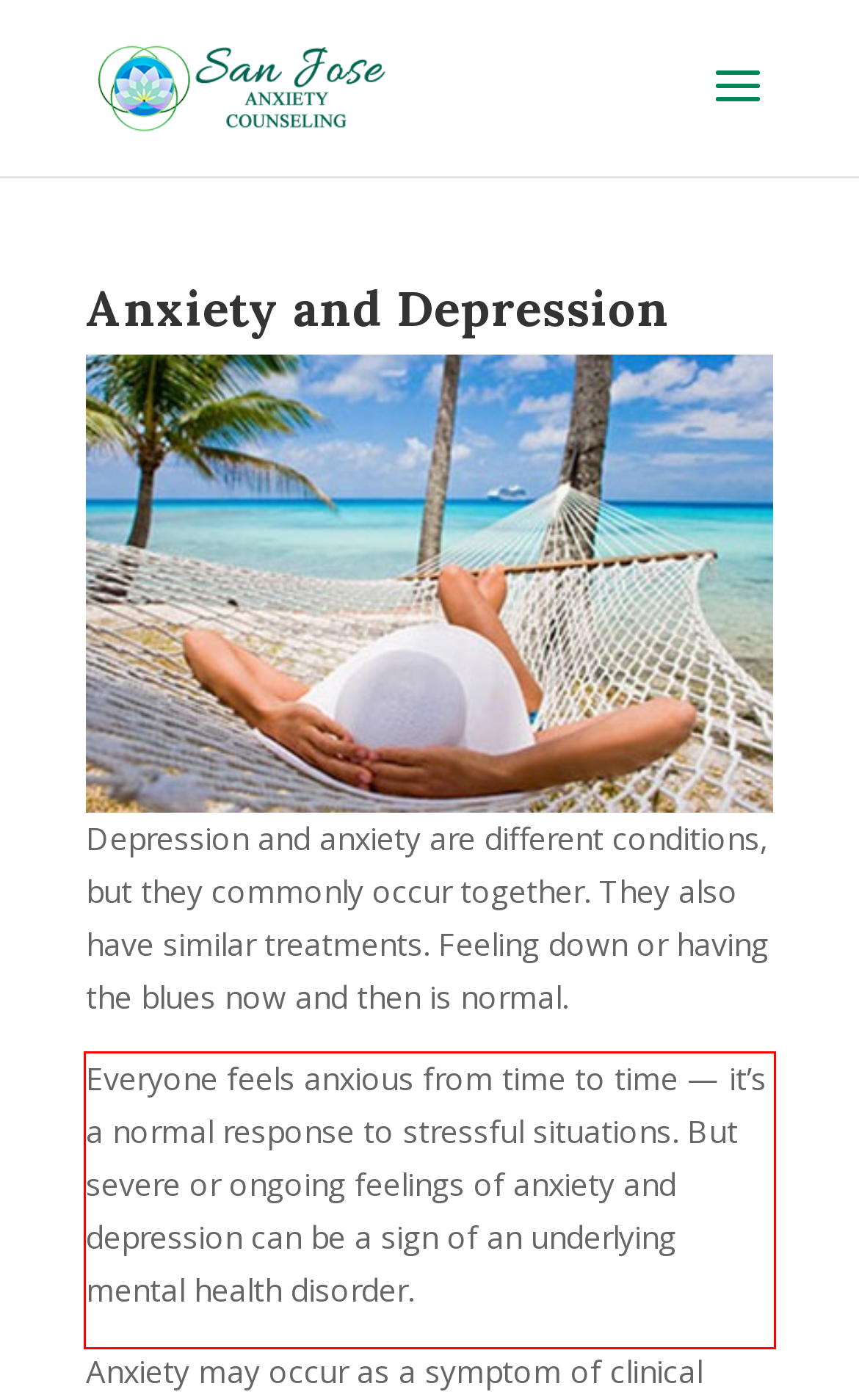Look at the screenshot of the webpage, locate the red rectangle bounding box, and generate the text content that it contains.

Everyone feels anxious from time to time — it’s a normal response to stressful situations. But severe or ongoing feelings of anxiety and depression can be a sign of an underlying mental health disorder.